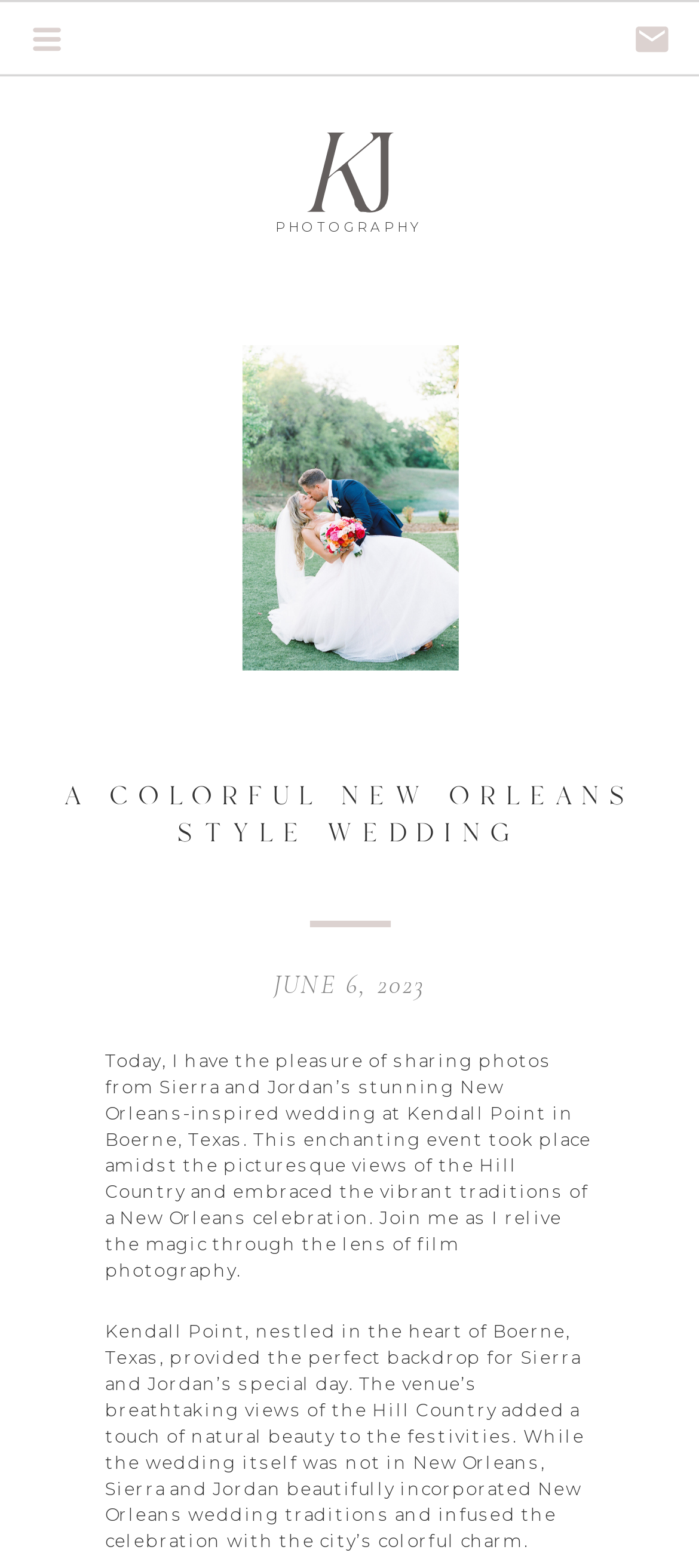Provide a single word or phrase answer to the question: 
What type of wedding is featured?

New Orleans-inspired